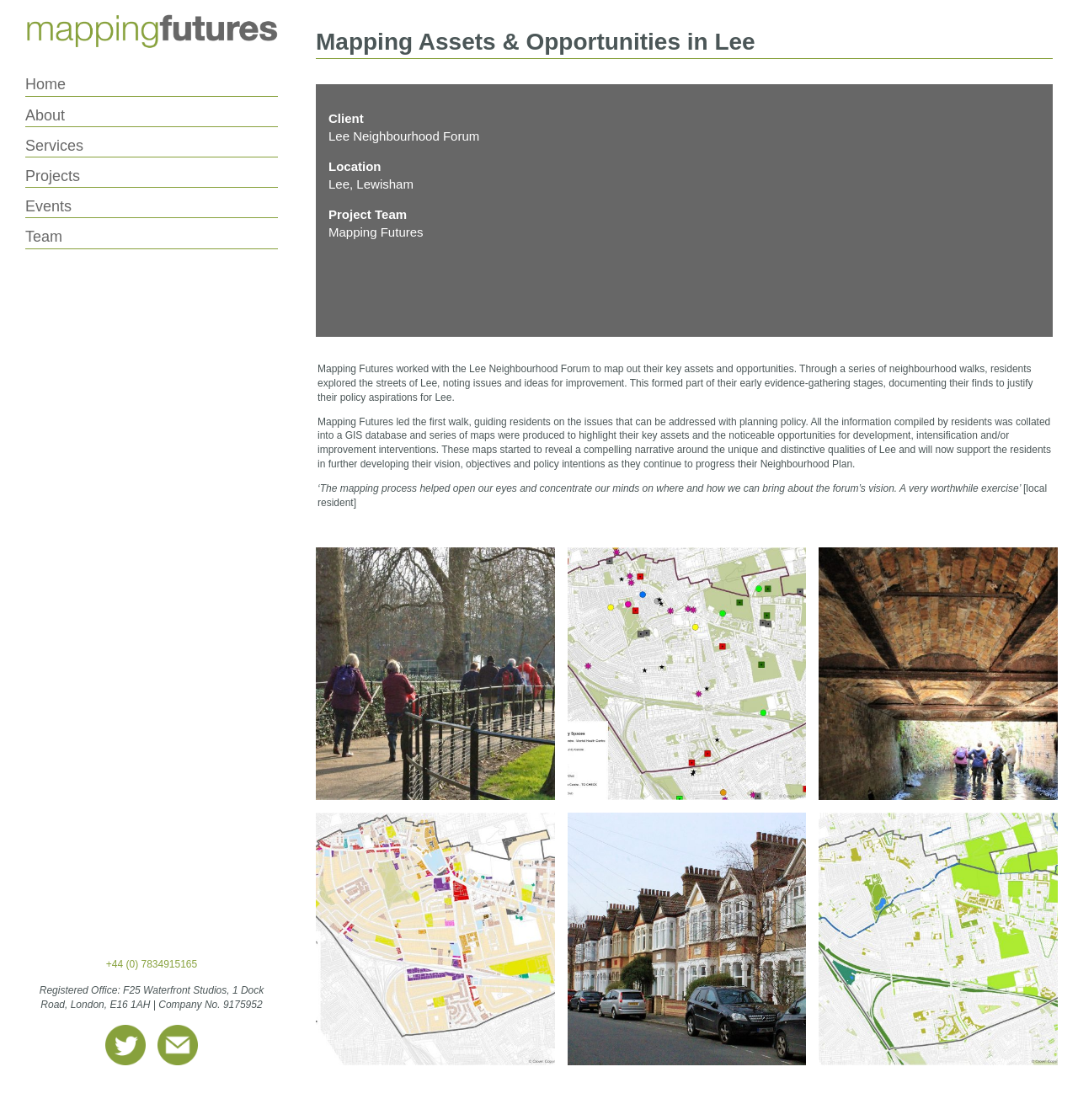Create an in-depth description of the webpage, covering main sections.

The webpage is about a project called "Mapping Assets & Opportunities in Lee" by Mapping Futures. At the top left corner, there is a logo and a navigation menu with links to "Home", "About", "Services", "Projects", "Events", and "Team". Below the navigation menu, there is a heading that reads "Mapping Assets & Opportunities in Lee".

The main content of the page is divided into sections. The first section has a heading "Client" and displays the client's name, "Lee Neighbourhood Forum", and location, "Lee, Lewisham". The next section has a heading "Project Team" and lists the project team as "Mapping Futures".

The main text of the page describes the project, which involved mapping out key community assets and opportunities for development in Lee. The project team worked with the Lee Neighbourhood Forum to conduct a series of neighbourhood walks, where residents identified issues and ideas for improvement. The findings were documented and used to create a GIS database and maps that highlighted the key assets and opportunities for development in Lee.

There are several quotes and testimonials on the page, including one from a local resident who praised the mapping process as a "worthwhile exercise" that helped to focus their minds on how to bring about the forum's vision.

At the bottom of the page, there are several links and social media icons, including a phone number and a link to the company's registered office address. There are also several images on the page, including the logo and social media icons, but their content is not described.